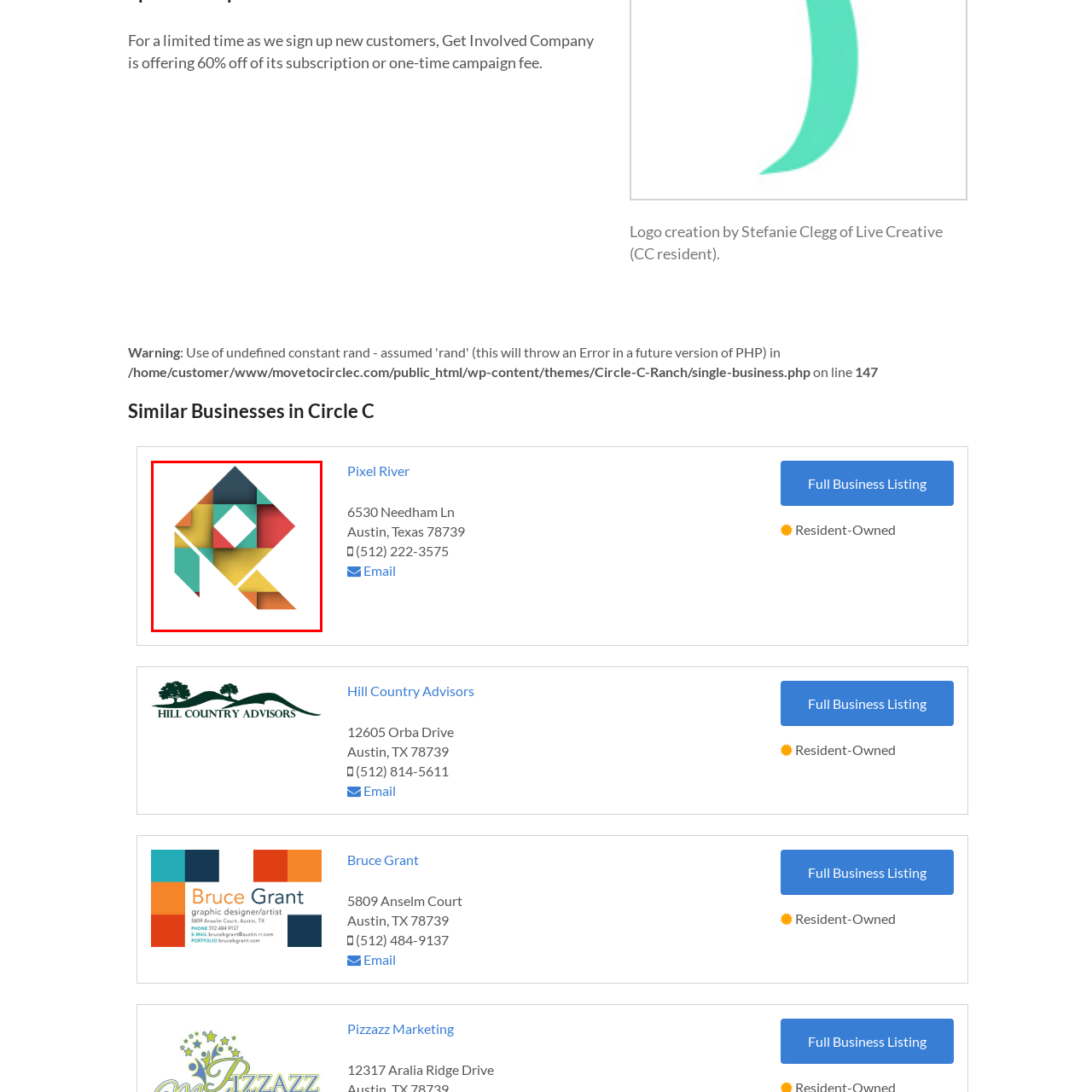Please provide a comprehensive caption for the image highlighted in the red box.

The image features a vibrant and contemporary logo design characterized by a geometric composition. The design cleverly incorporates a range of colors including teal, orange, yellow, and red, which are arranged in a patchwork style to form a larger shape reminiscent of a stylized letter or emblem. A prominent white diamond shape is positioned centrally within the design, creating a focal point that enhances the overall visual appeal. This logo embodies creativity and modernity, making it suitable for a business in the design or creative sector.